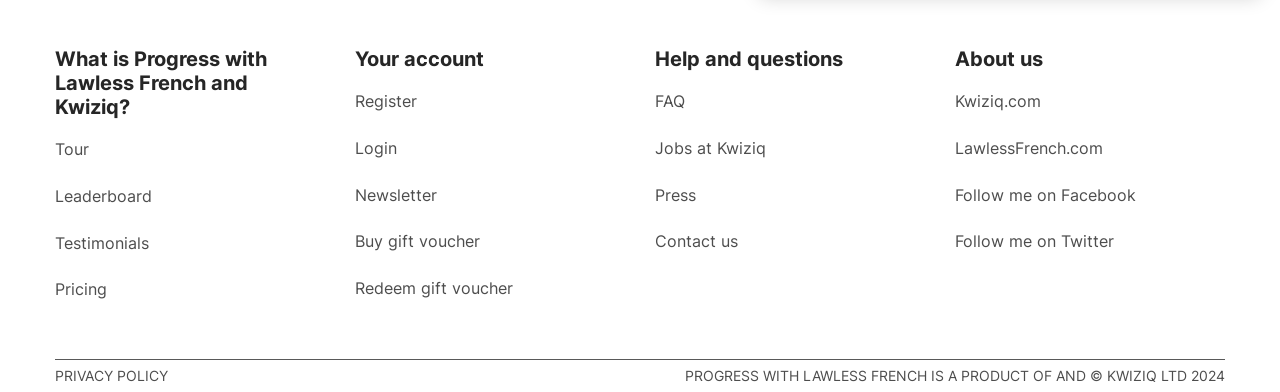Please identify the bounding box coordinates of the area I need to click to accomplish the following instruction: "Take a tour".

[0.043, 0.338, 0.07, 0.424]